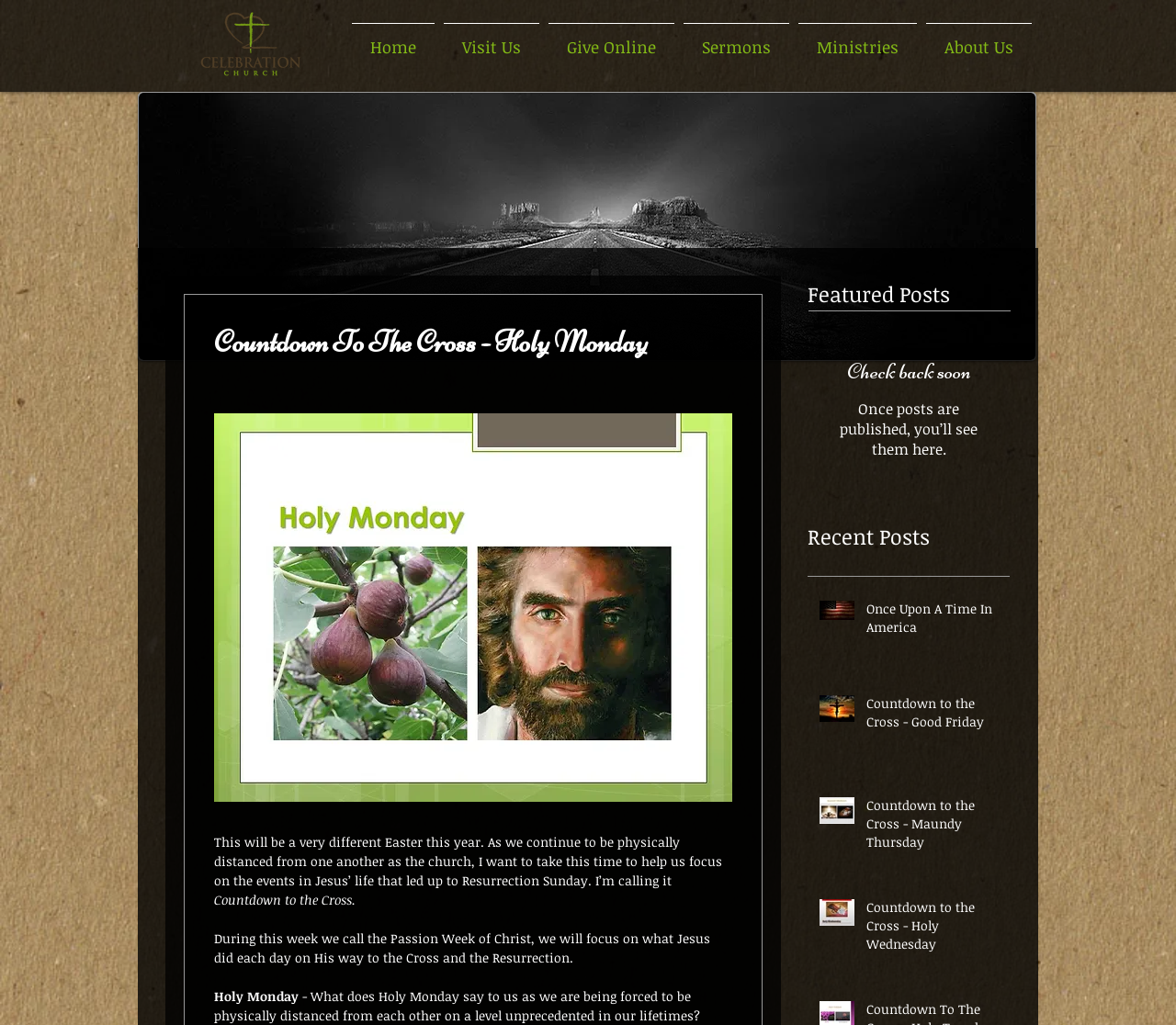Generate a comprehensive description of the webpage.

This webpage is about a church's Easter celebration, specifically focusing on the events leading up to Resurrection Sunday. At the top, there is a navigation menu with links to "Home", "Visit Us", "Give Online", "Sermons", "Ministries", and "About Us". Below the navigation menu, there is a large image that takes up most of the width of the page, with a slideshow gallery feature.

The main content of the page is divided into sections. The first section has a heading "Countdown To The Cross - Holy Monday" and features a button and several paragraphs of text. The text discusses the importance of focusing on the events of Jesus' life leading up to Resurrection Sunday, especially during a time of physical distancing.

Below this section, there are two more sections: "Featured Posts" and "Recent Posts". The "Featured Posts" section currently has a message saying "Check back soon" with a brief explanation. The "Recent Posts" section has three articles, each with an image, title, and a brief summary. The articles are titled "Once Upon A Time In America", "Countdown to the Cross - Good Friday", and "Countdown to the Cross - Maundy Thursday", and "Countdown to the Cross - Holy Wednesday". Each article has a link to read more.

Overall, the webpage has a clean and organized layout, with clear headings and concise text. The use of images and sections helps to break up the content and make it easy to read.